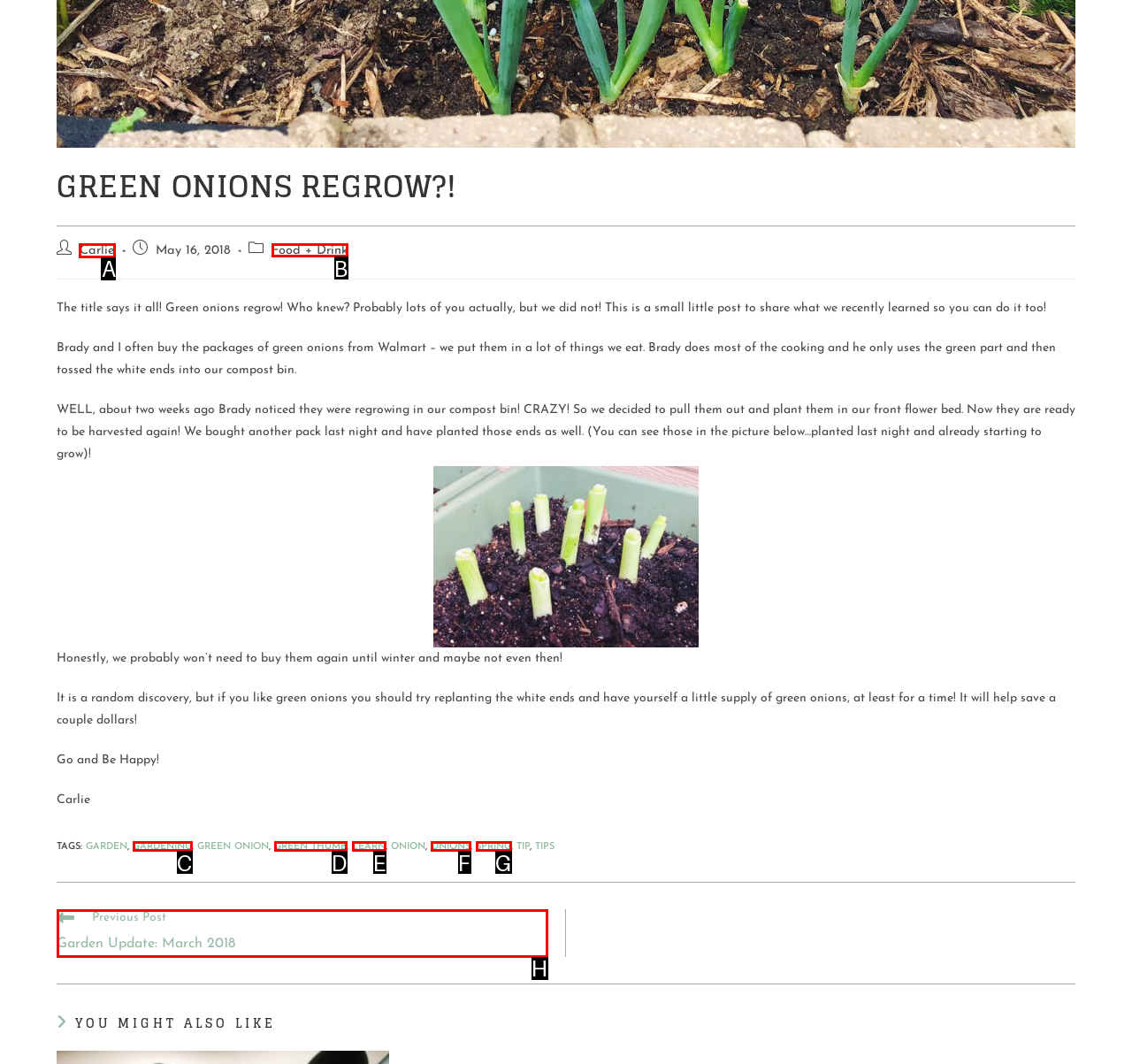Identify the HTML element you need to click to achieve the task: Click on the author's name. Respond with the corresponding letter of the option.

A